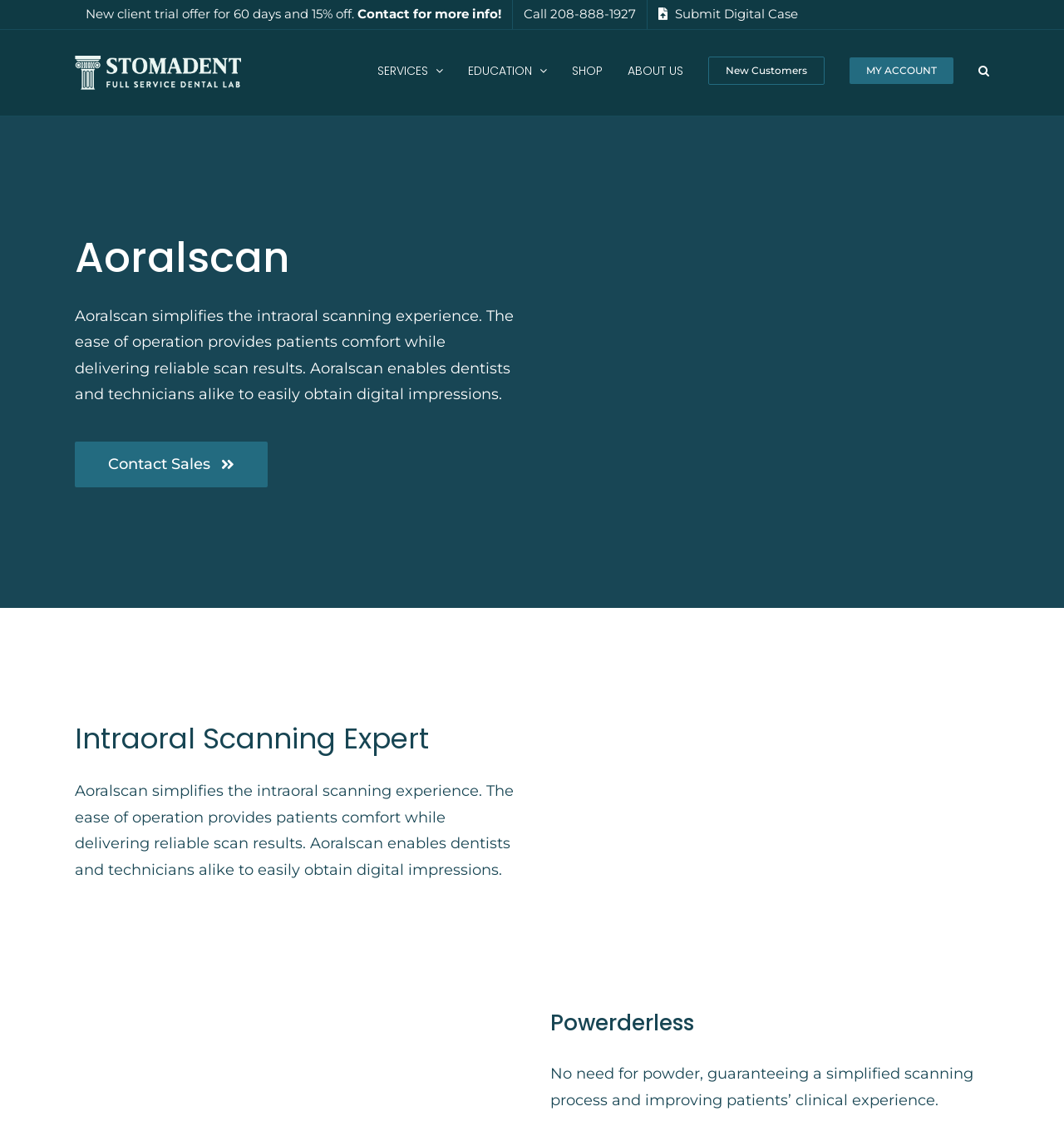What can be done through the 'Submit Digital Case' link?
Answer the question with a thorough and detailed explanation.

The 'Submit Digital Case' link is likely a feature that allows users to submit a digital case to the dental lab. This can be inferred from the context of the webpage, which is focused on dental services and products.